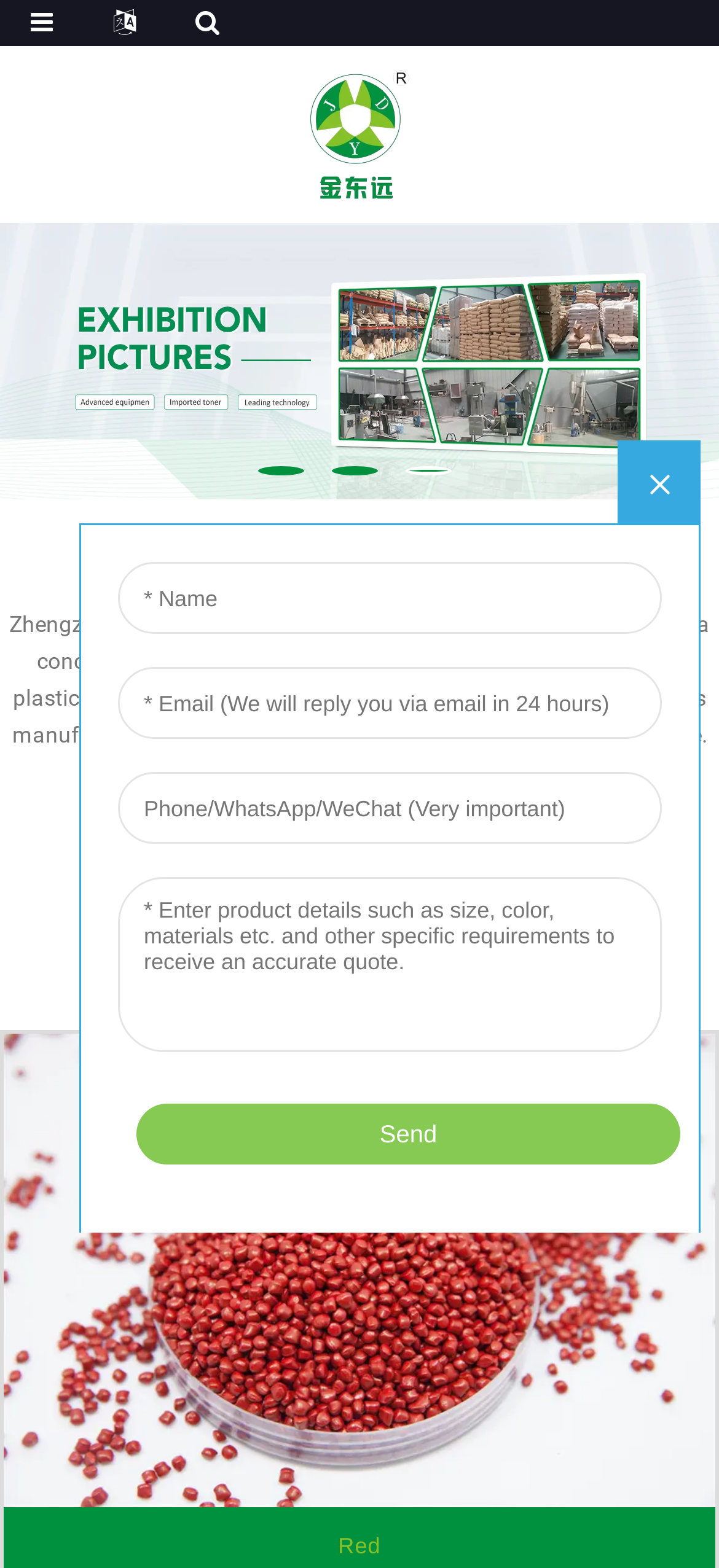Identify and extract the main heading of the webpage.

WELCOME TO OUR COMPANY